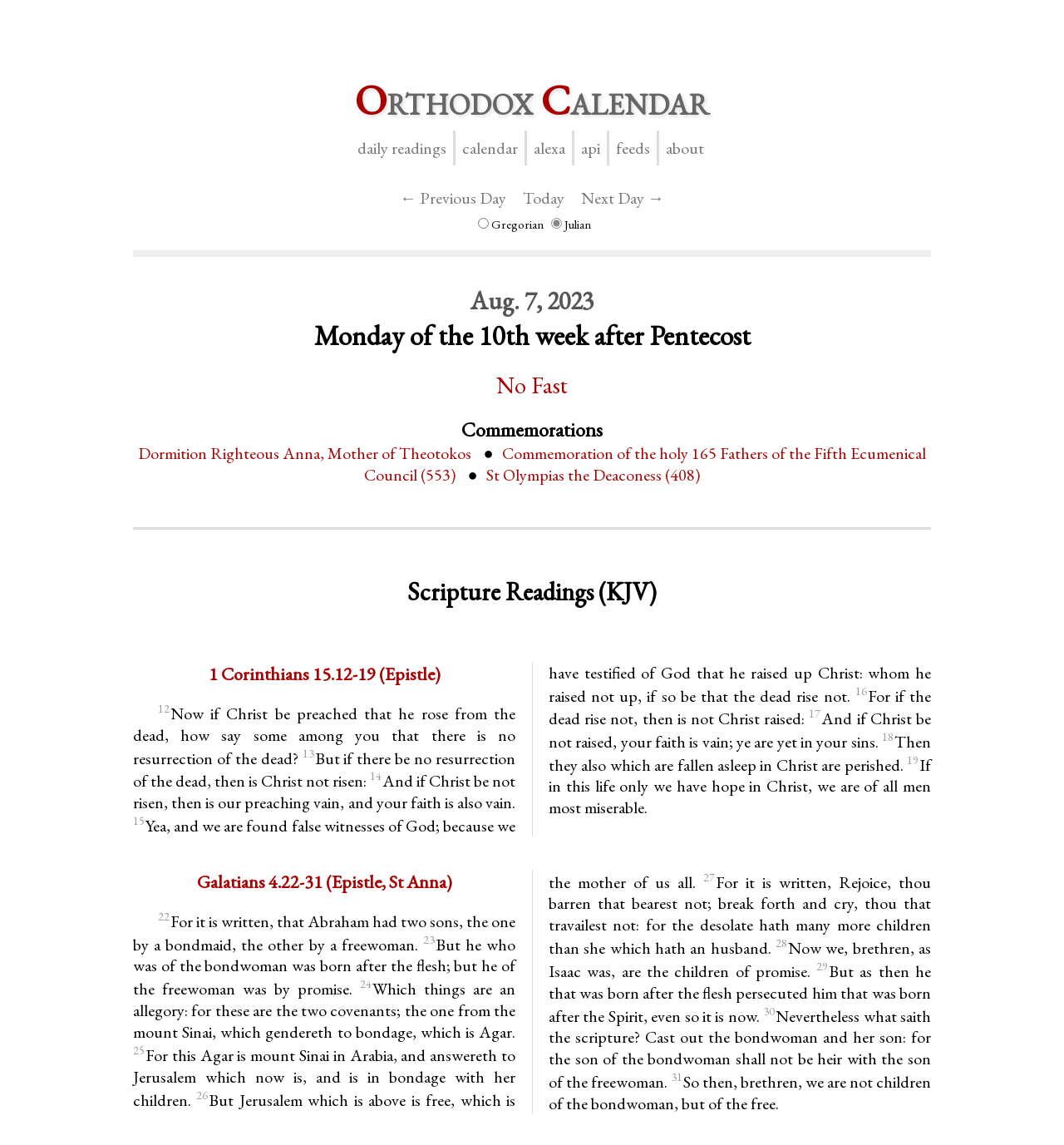What is the feast day of St Olympias the Deaconess? Using the information from the screenshot, answer with a single word or phrase.

408